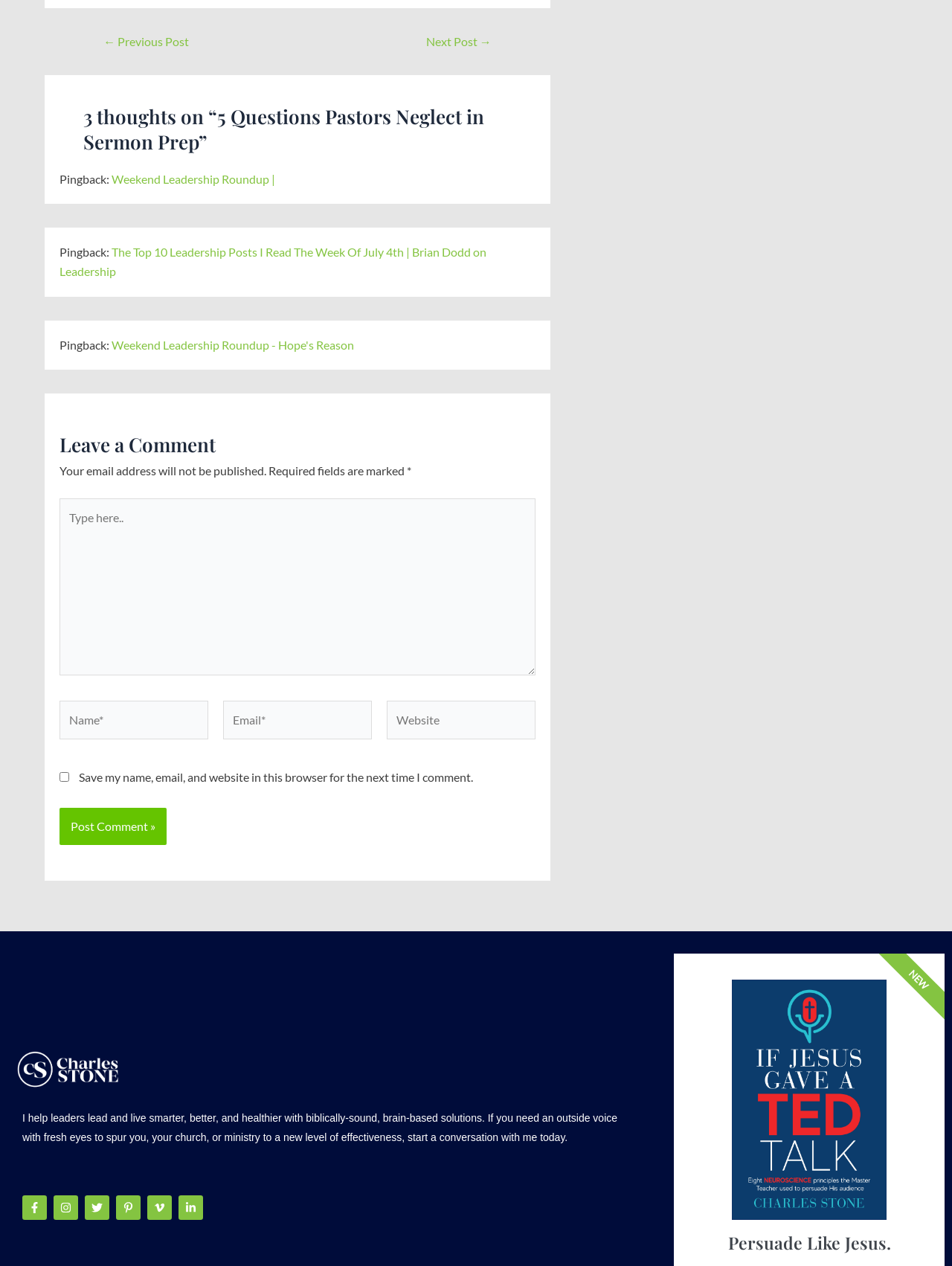Provide a short answer using a single word or phrase for the following question: 
What is the label of the first textbox?

Type here..